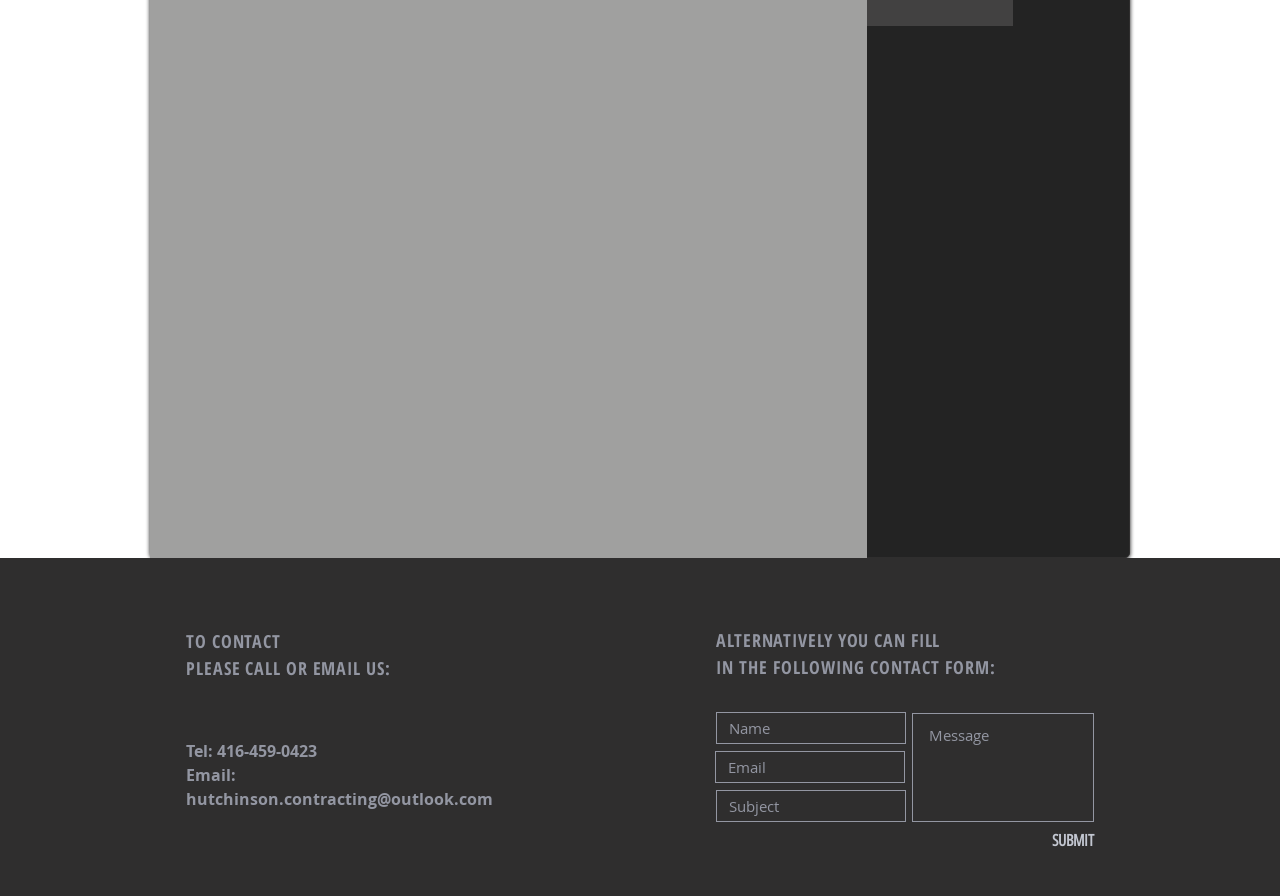Using the information shown in the image, answer the question with as much detail as possible: What is the email address to contact?

I found the email address by looking at the contact information section, where it says 'Email: hutchinson.contracting@outlook.com'.